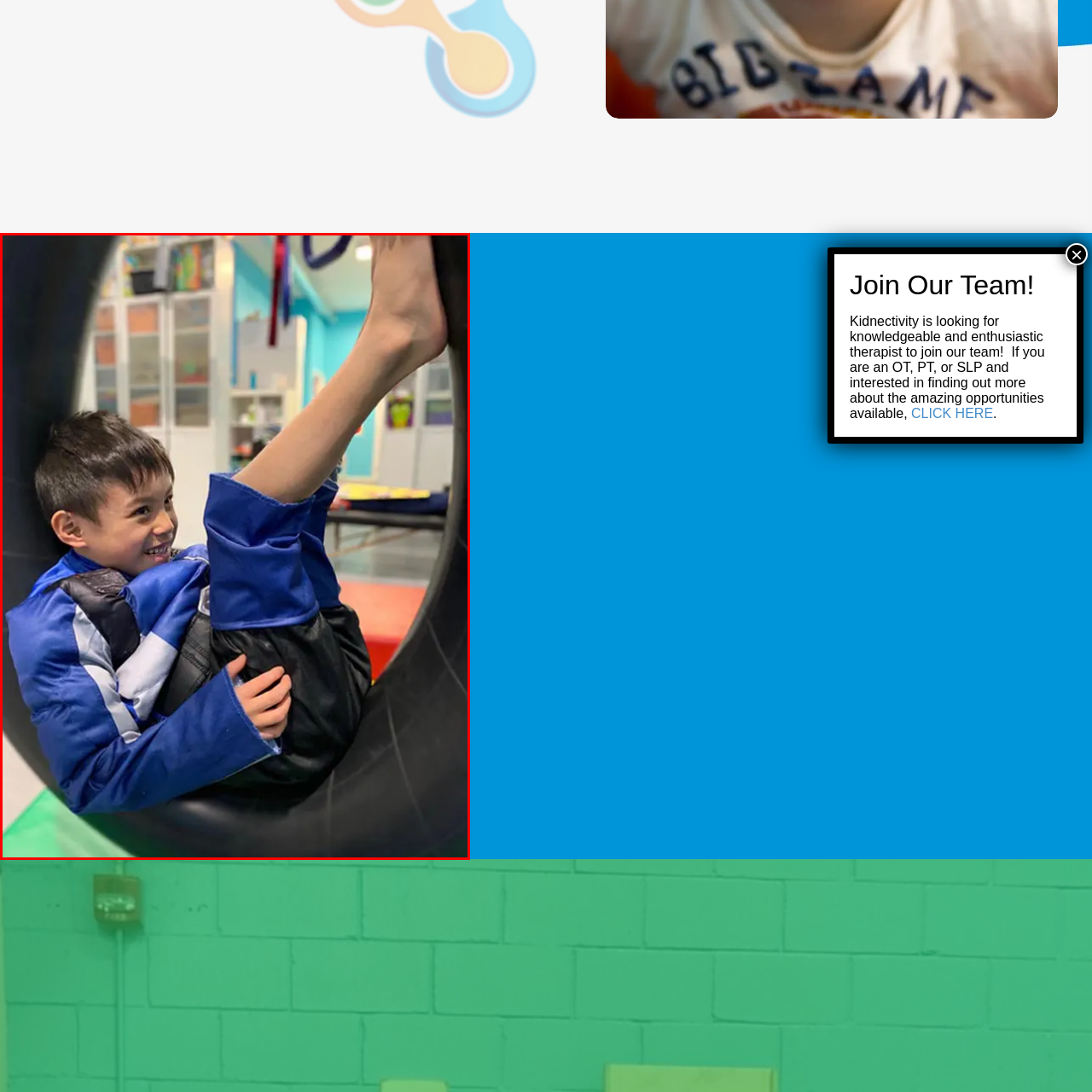What is the environment designed for?
Look closely at the area highlighted by the red bounding box and give a detailed response to the question.

The environment is designed for active engagement and fun, as evident from the playful setting and the boy's joyful expression. The colorful decor and therapeutic equipment in the background also reinforce this focus.